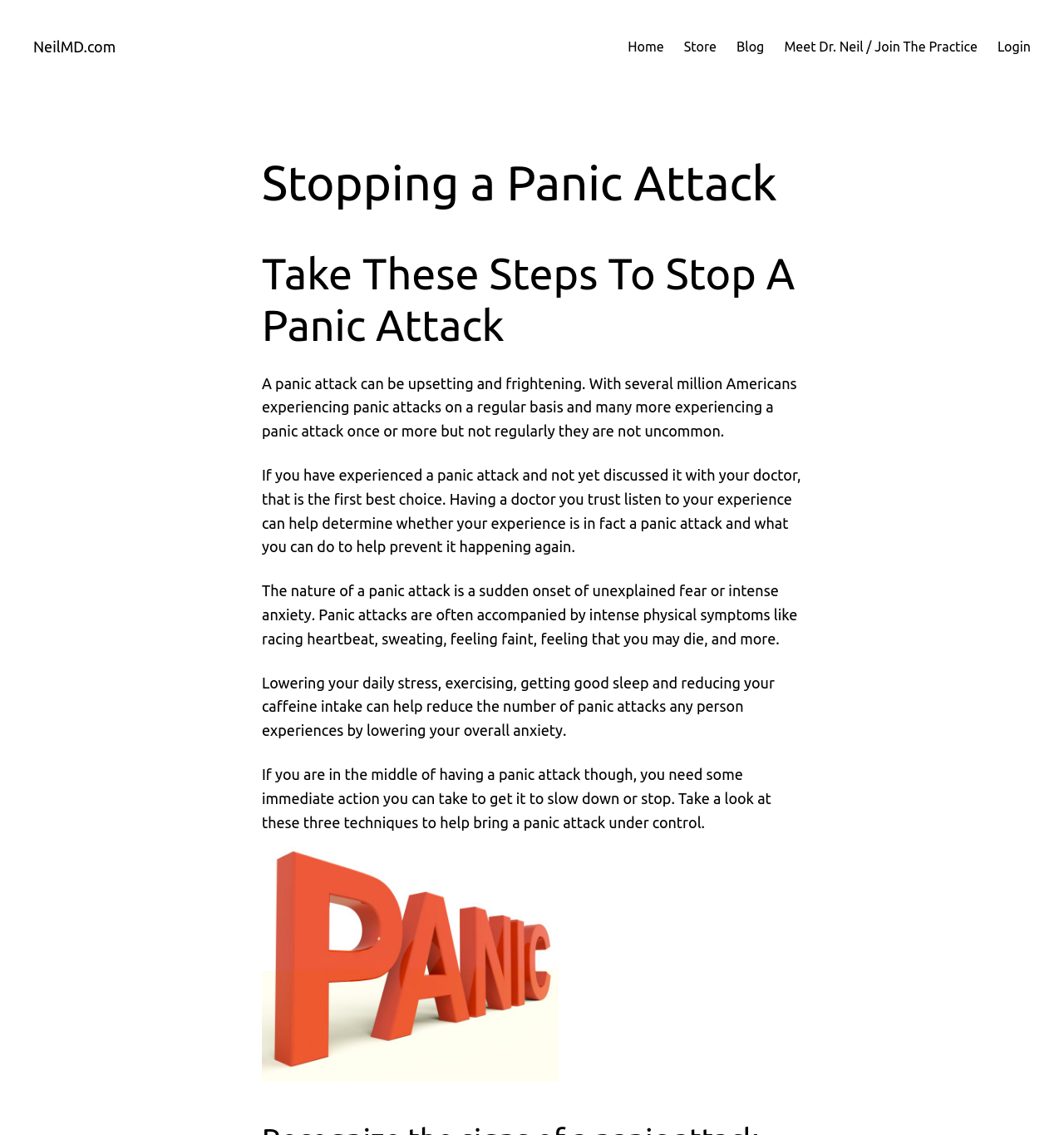How many Americans experience panic attacks regularly?
Provide a well-explained and detailed answer to the question.

According to the webpage, several million Americans experience panic attacks on a regular basis, and many more experience a panic attack once or more but not regularly.